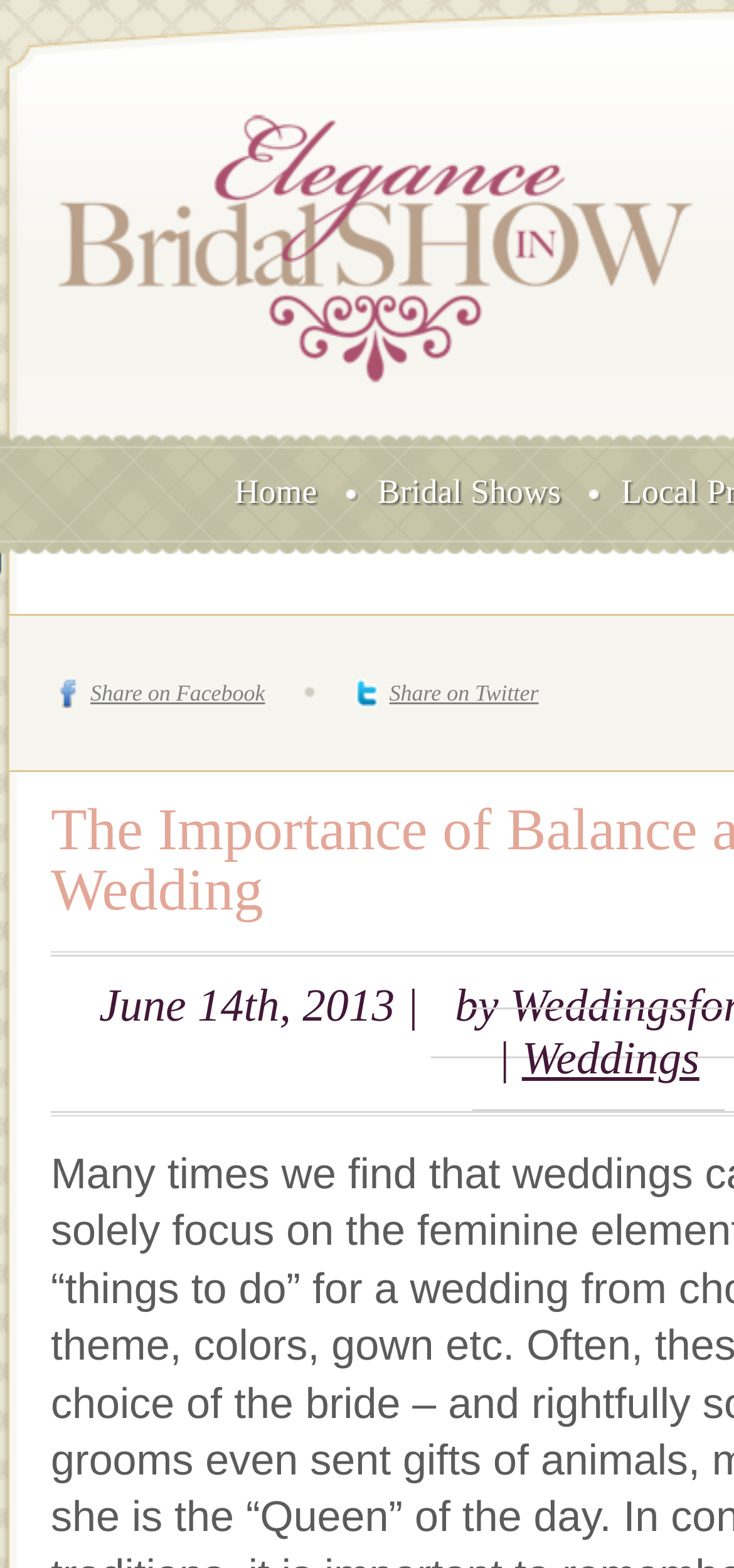Find the bounding box coordinates for the HTML element described in this sentence: "USA 06/22 – Kennywood". Provide the coordinates as four float numbers between 0 and 1, in the format [left, top, right, bottom].

None